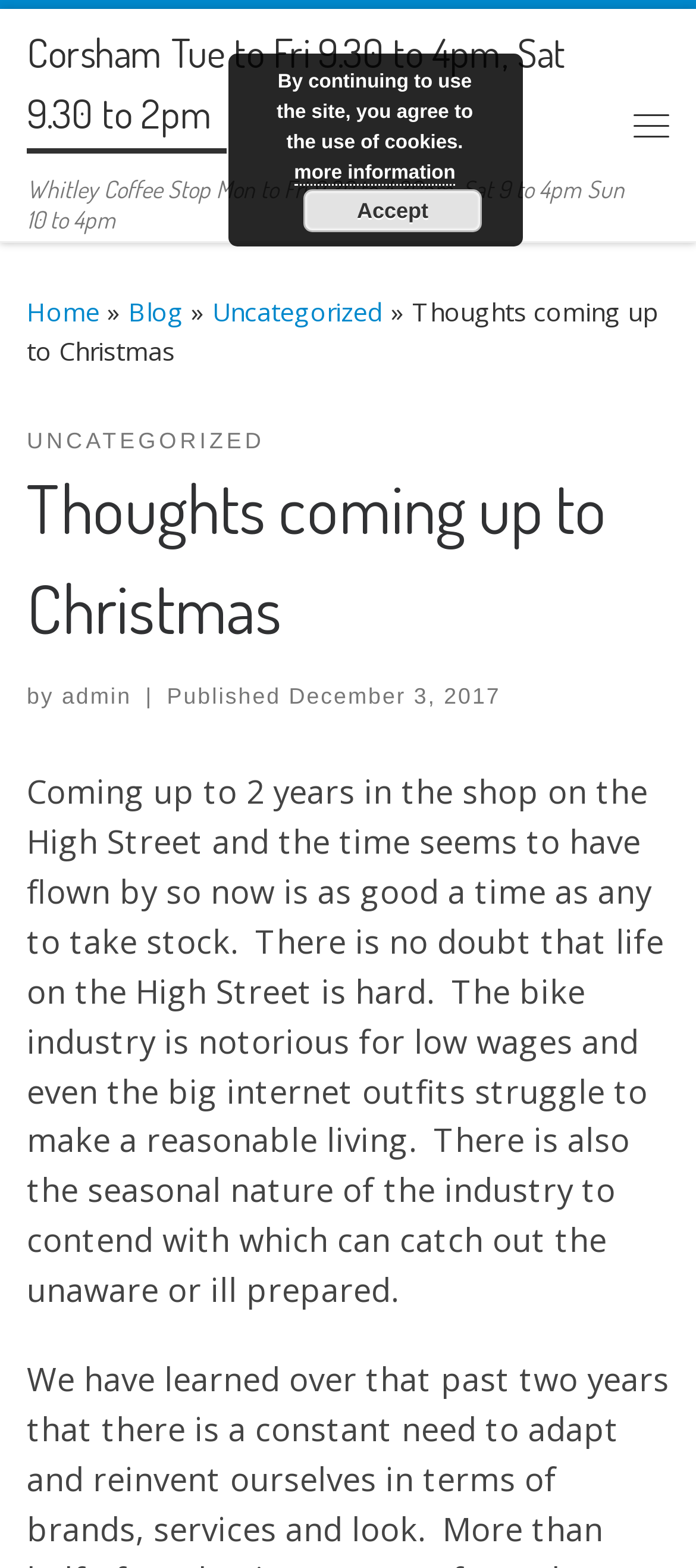What is the shop's opening time on Saturday? From the image, respond with a single word or brief phrase.

9.30 to 2pm